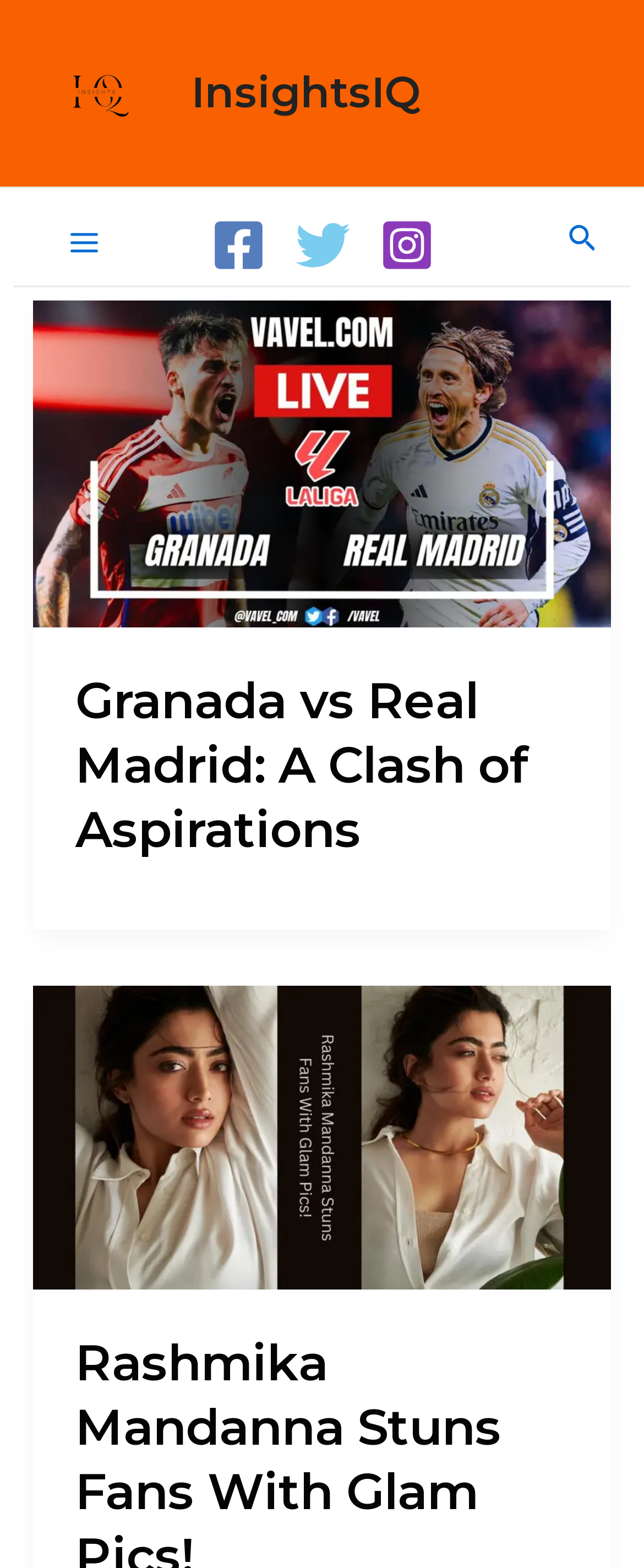Ascertain the bounding box coordinates for the UI element detailed here: "Main Menu". The coordinates should be provided as [left, top, right, bottom] with each value being a float between 0 and 1.

[0.071, 0.131, 0.188, 0.179]